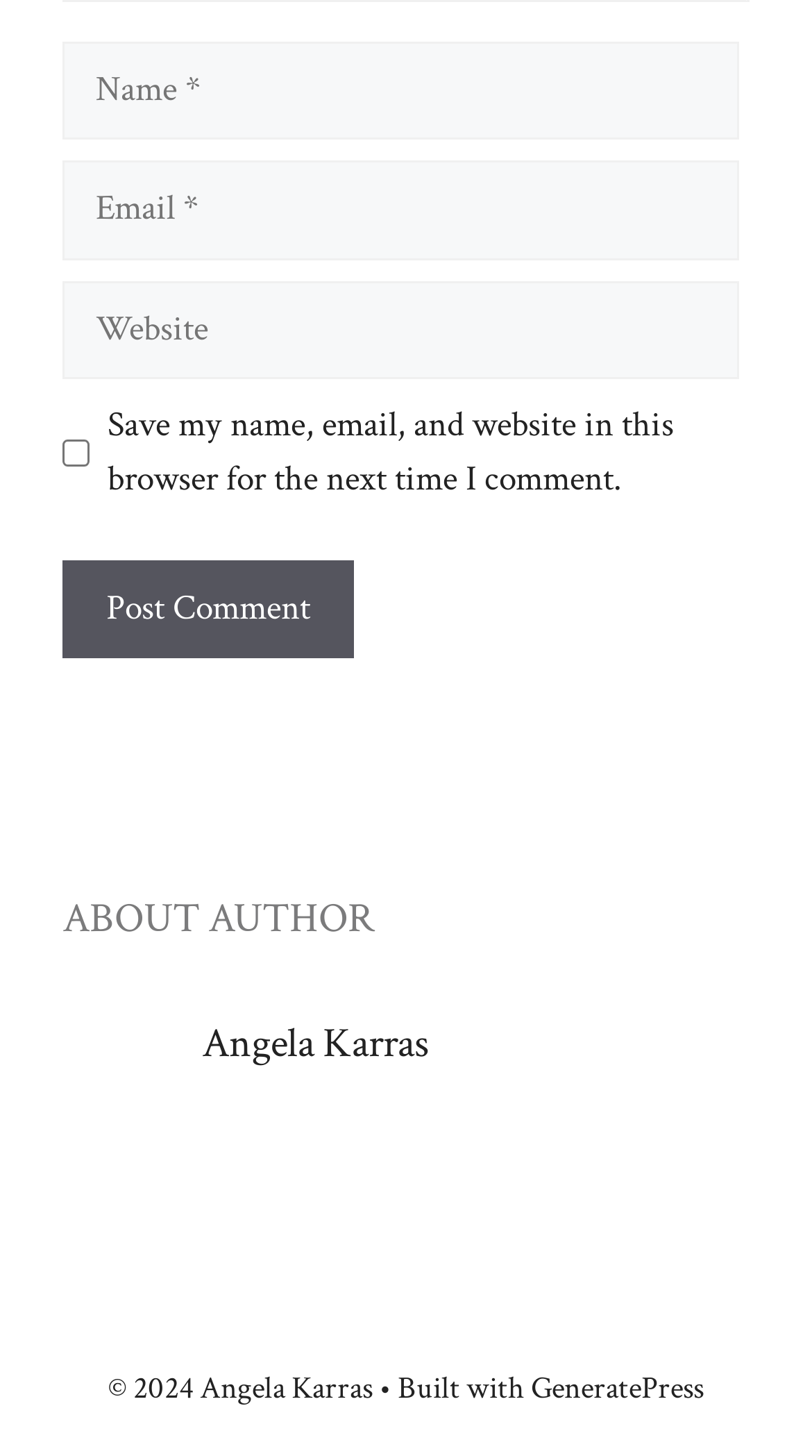What is the theme of the website?
Answer the question with a detailed and thorough explanation.

The website appears to be a personal blog, as it has an 'ABOUT AUTHOR' section and a comment form, suggesting that it is a platform for the author to share their thoughts and engage with readers.